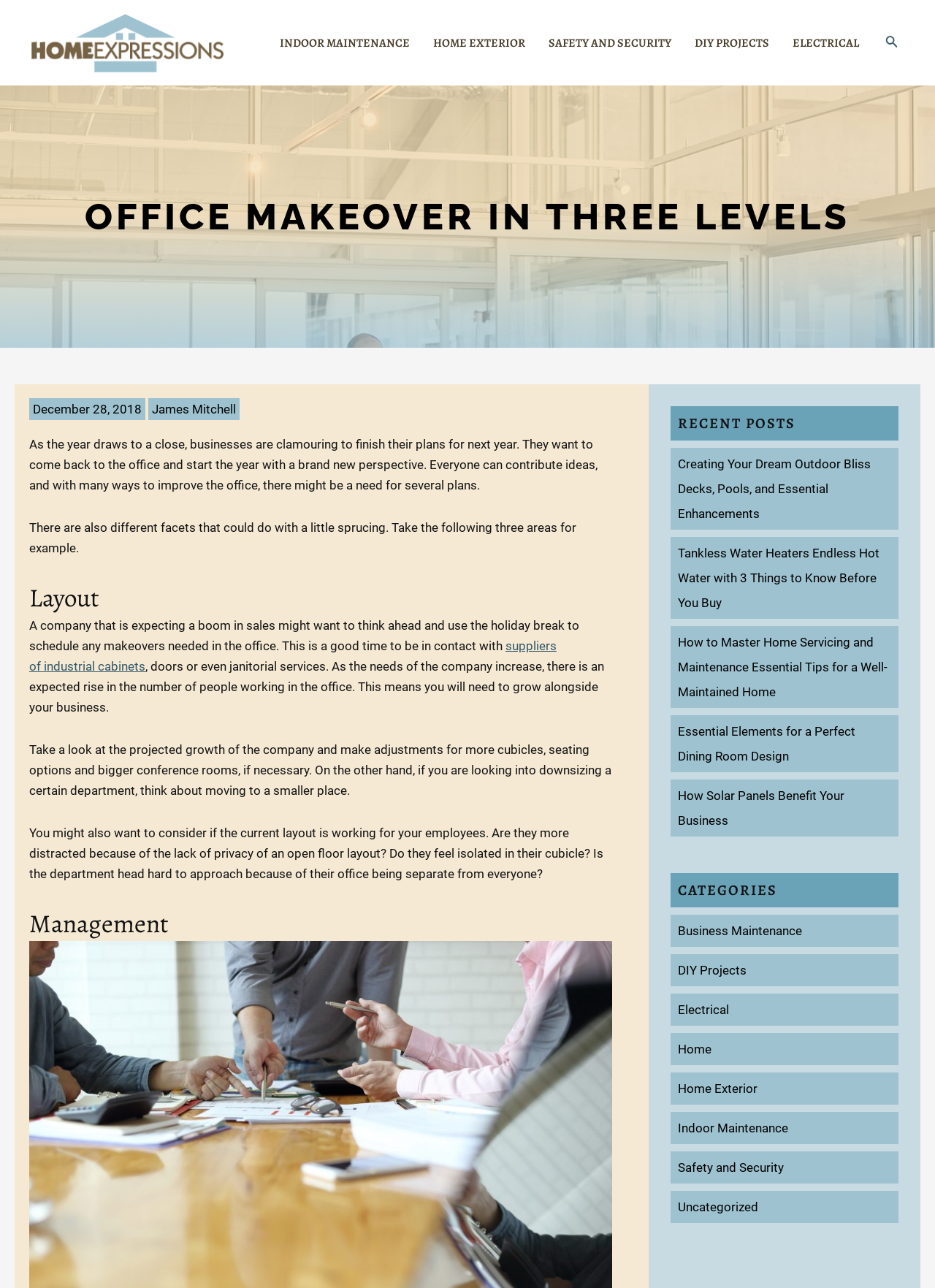Please specify the bounding box coordinates of the clickable region to carry out the following instruction: "Read the 'Layout' section". The coordinates should be four float numbers between 0 and 1, in the format [left, top, right, bottom].

[0.031, 0.45, 0.678, 0.477]